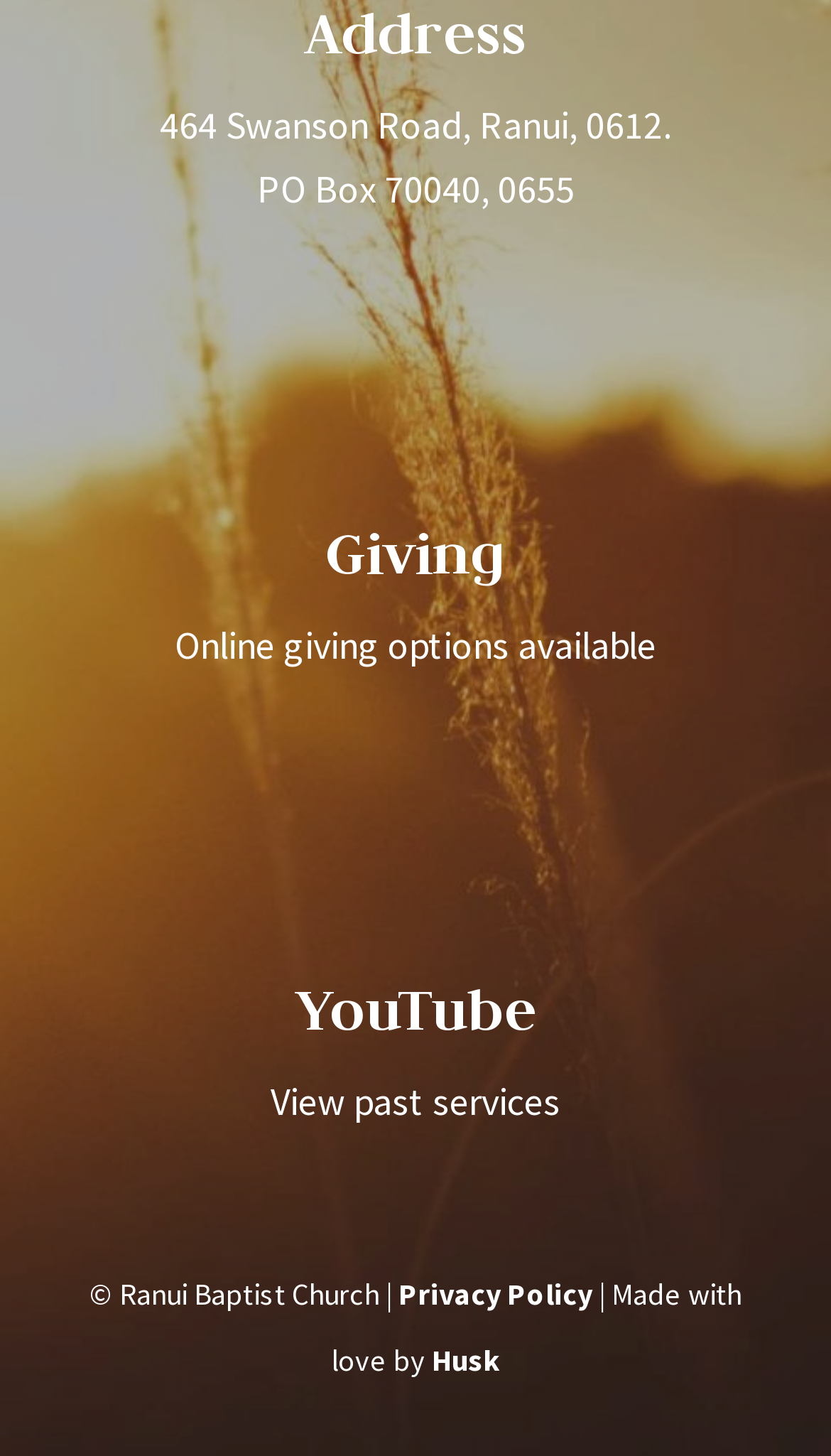Please locate the bounding box coordinates of the element that should be clicked to achieve the given instruction: "View past services".

[0.326, 0.739, 0.674, 0.772]